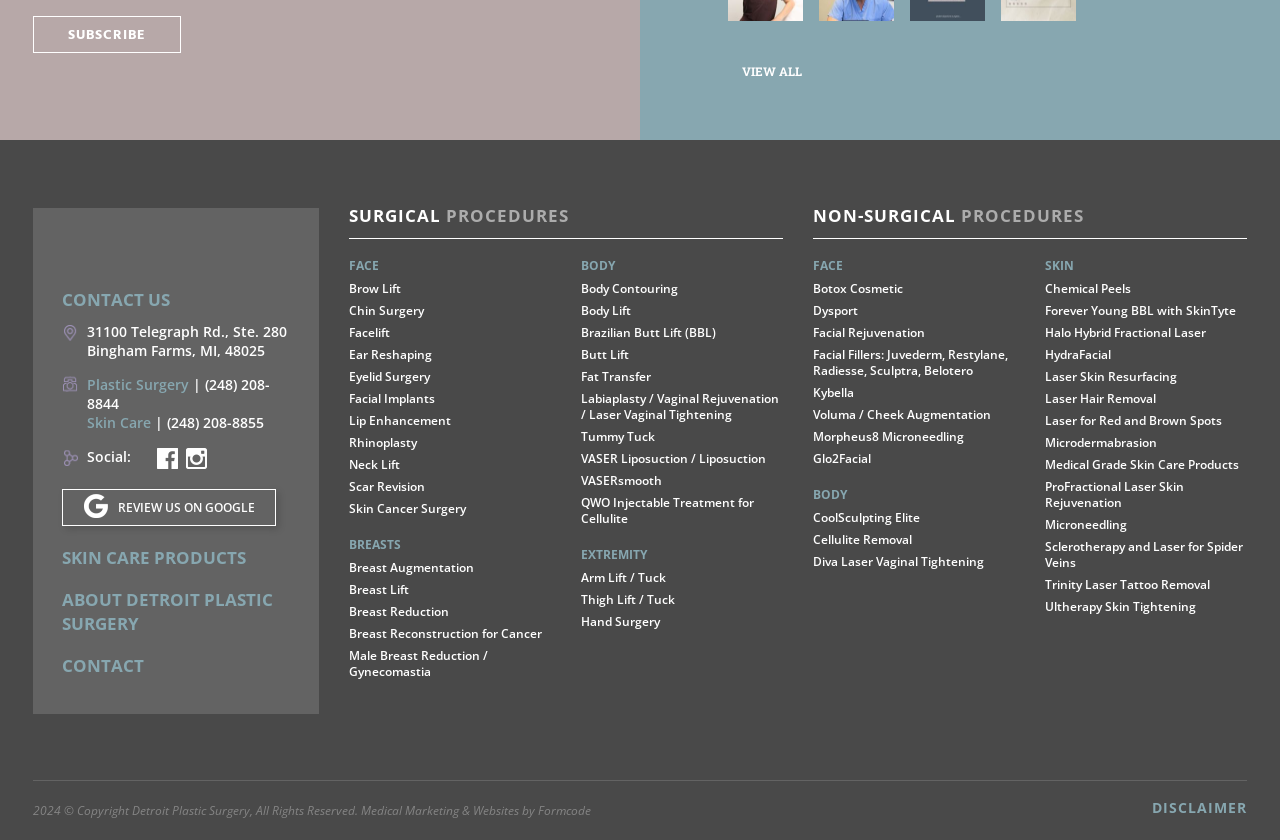What type of procedures are listed under 'FACE'? Based on the screenshot, please respond with a single word or phrase.

Surgical and non-surgical